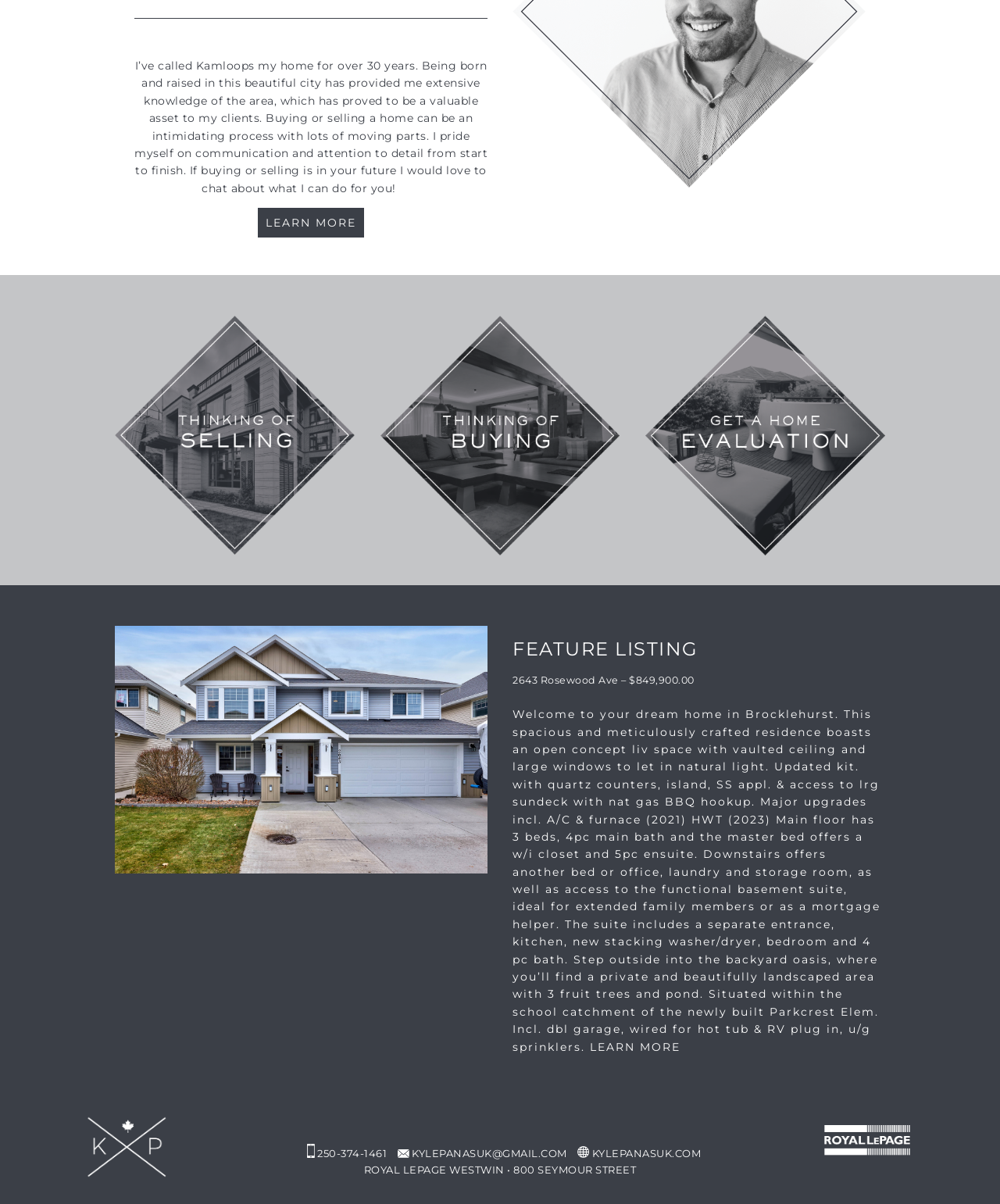Based on the element description alt="thinking_of_selling kamloops", identify the bounding box coordinates for the UI element. The coordinates should be in the format (top-left x, top-left y, bottom-right x, bottom-right y) and within the 0 to 1 range.

[0.115, 0.262, 0.354, 0.461]